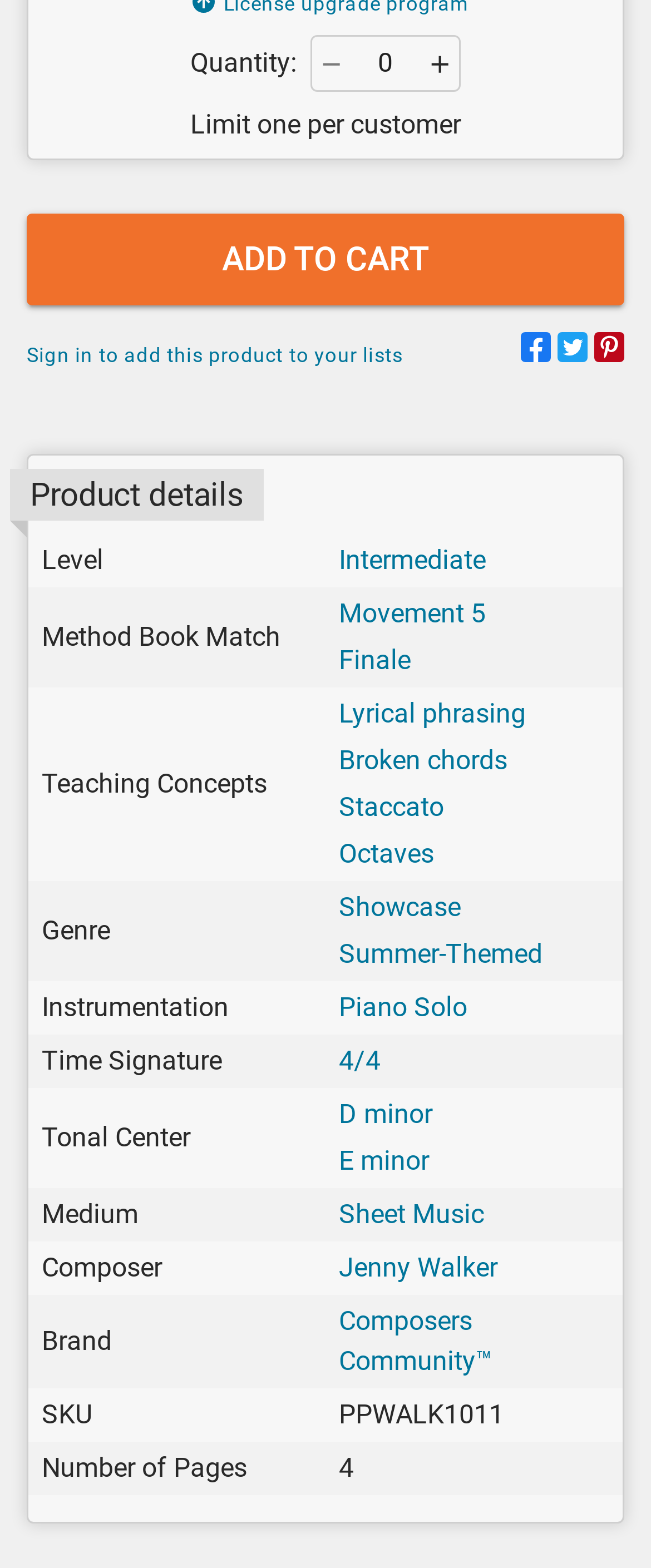Could you find the bounding box coordinates of the clickable area to complete this instruction: "Increase quantity"?

[0.647, 0.024, 0.705, 0.058]